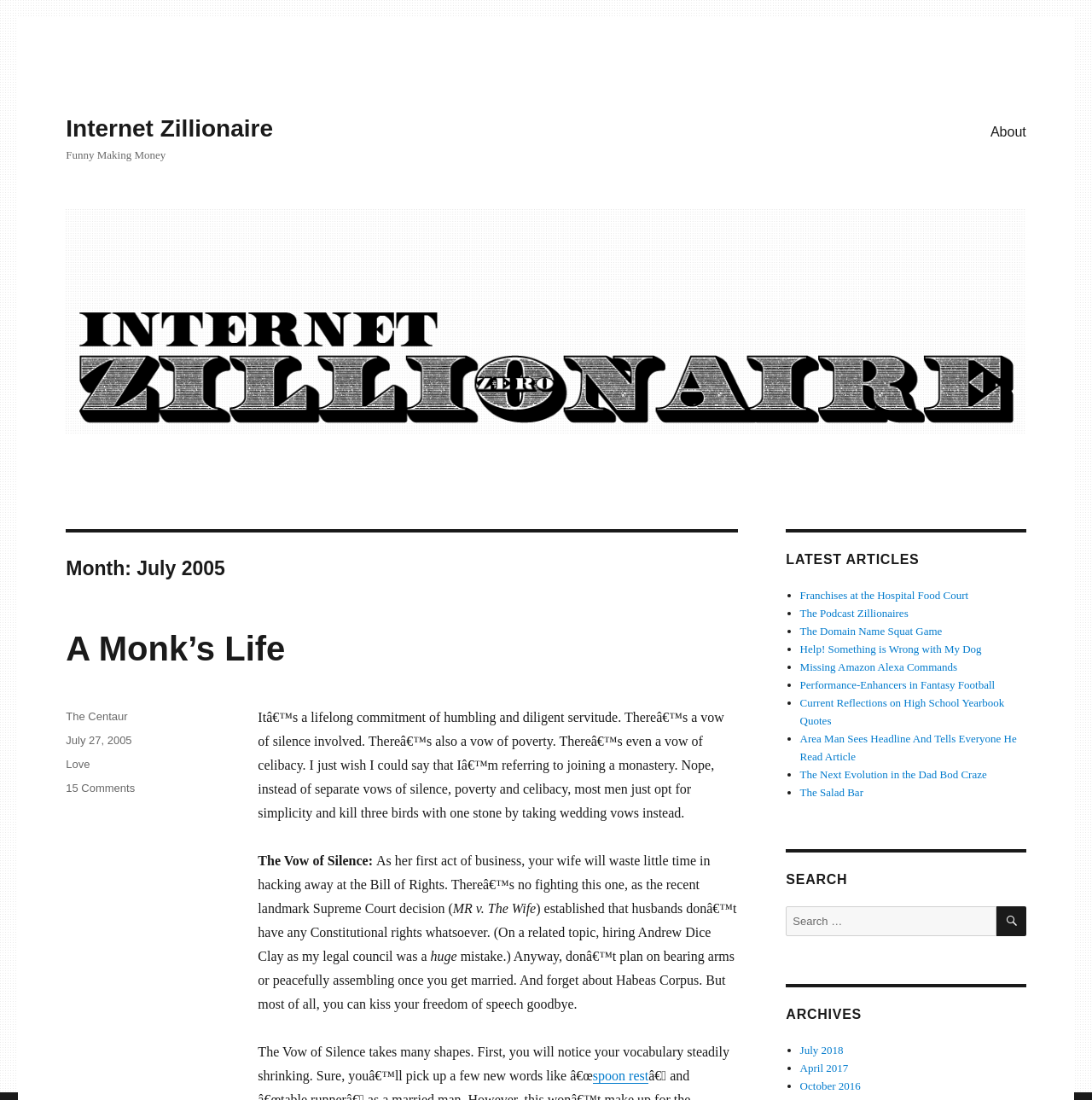Find the coordinates for the bounding box of the element with this description: "April 2017".

[0.733, 0.965, 0.777, 0.976]